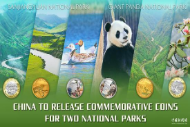Generate an elaborate caption for the image.

The image features an announcement regarding the release of commemorative coins for two national parks in China, specifically highlighting the stunning landscapes and unique wildlife of these protected areas. In the center, there is a visual representation of a giant panda, an iconic symbol of China's wildlife conservation efforts, alongside other natural scenes depicted in vibrant colors. Below the images of the parks and animals, the text reads: "China to release commemorative coins for two national parks," emphasizing the celebration of these natural treasures. The overall layout blends elements of nature and culture, showcasing the importance of preserving such ecosystems while also commemorating their significance through collectible currency.